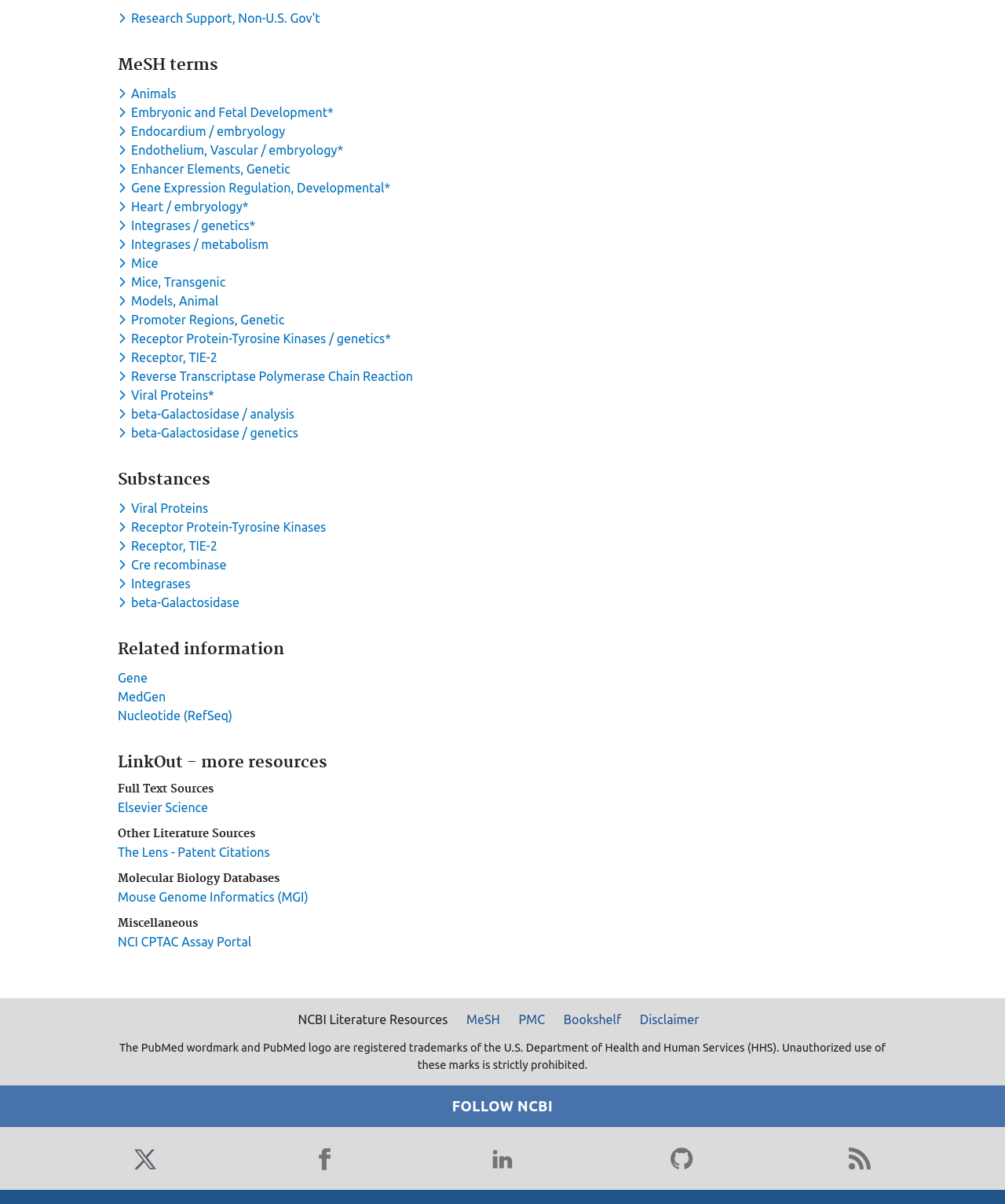Given the element description: "Animals", predict the bounding box coordinates of this UI element. The coordinates must be four float numbers between 0 and 1, given as [left, top, right, bottom].

[0.117, 0.072, 0.179, 0.083]